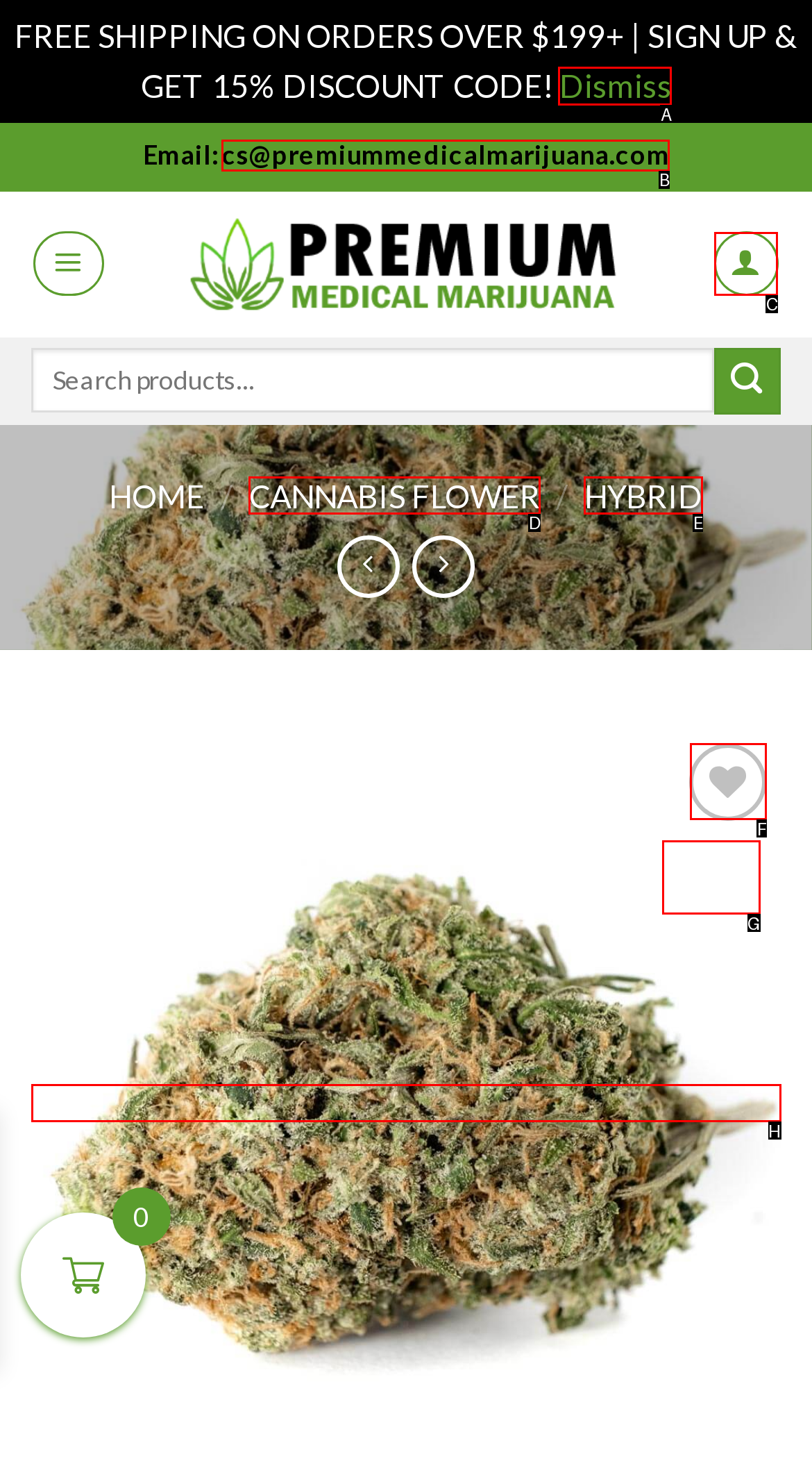Identify the HTML element to select in order to accomplish the following task: Dismiss notification
Reply with the letter of the chosen option from the given choices directly.

A